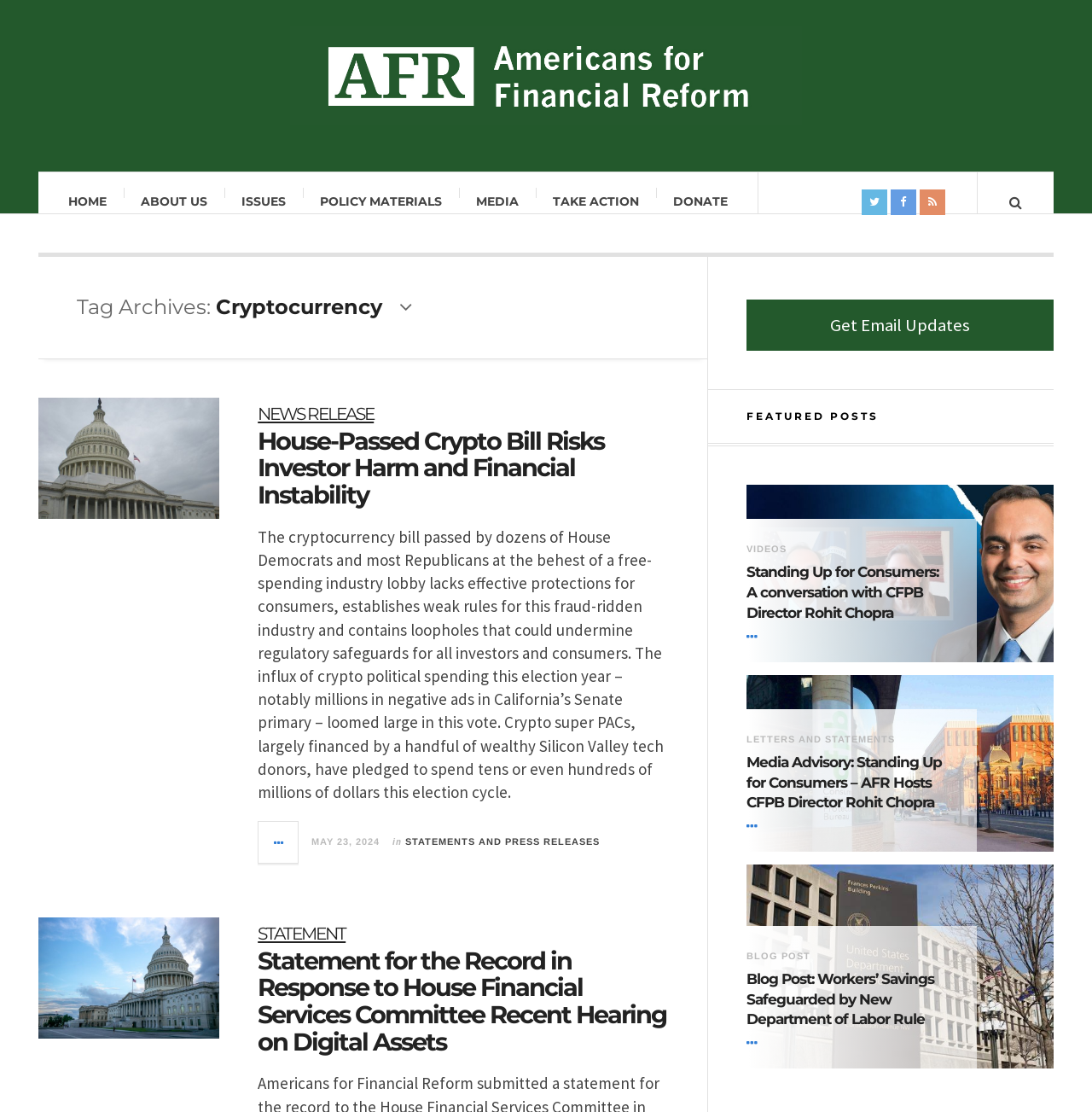Illustrate the webpage thoroughly, mentioning all important details.

The webpage is about the "Cryptocurrency Archives" of "Americans for Financial Reform". At the top, there is a logo and a navigation menu with links to "HOME", "ABOUT US", "ISSUES", "POLICY MATERIALS", "MEDIA", "TAKE ACTION", and "DONATE". 

Below the navigation menu, there is a header section with a title "Tag Archives: Cryptocurrency" and a brief description. 

The main content area is divided into two sections. The left section contains a series of news articles and press releases related to cryptocurrency. Each article has a title, a brief summary, and a link to read more. The articles are arranged in a vertical list, with the most recent one at the top.

The right section is dedicated to "FEATURED POSTS" and contains three figures with images and captions. Each figure has a link to a related article or video. The first figure is about "Standing Up for Consumers: A conversation with CFPB Director Rohit Chopra", the second is about "Media Advisory: Standing Up for Consumers – AFR Hosts CFPB Director Rohit Chopra", and the third is about "Blog Post: Workers’ Savings Safeguarded by New Department of Labor Rule".

At the bottom of the page, there is a footer section with links to "STATEMENTS AND PRESS RELEASES" and a "Get Email Updates" button.